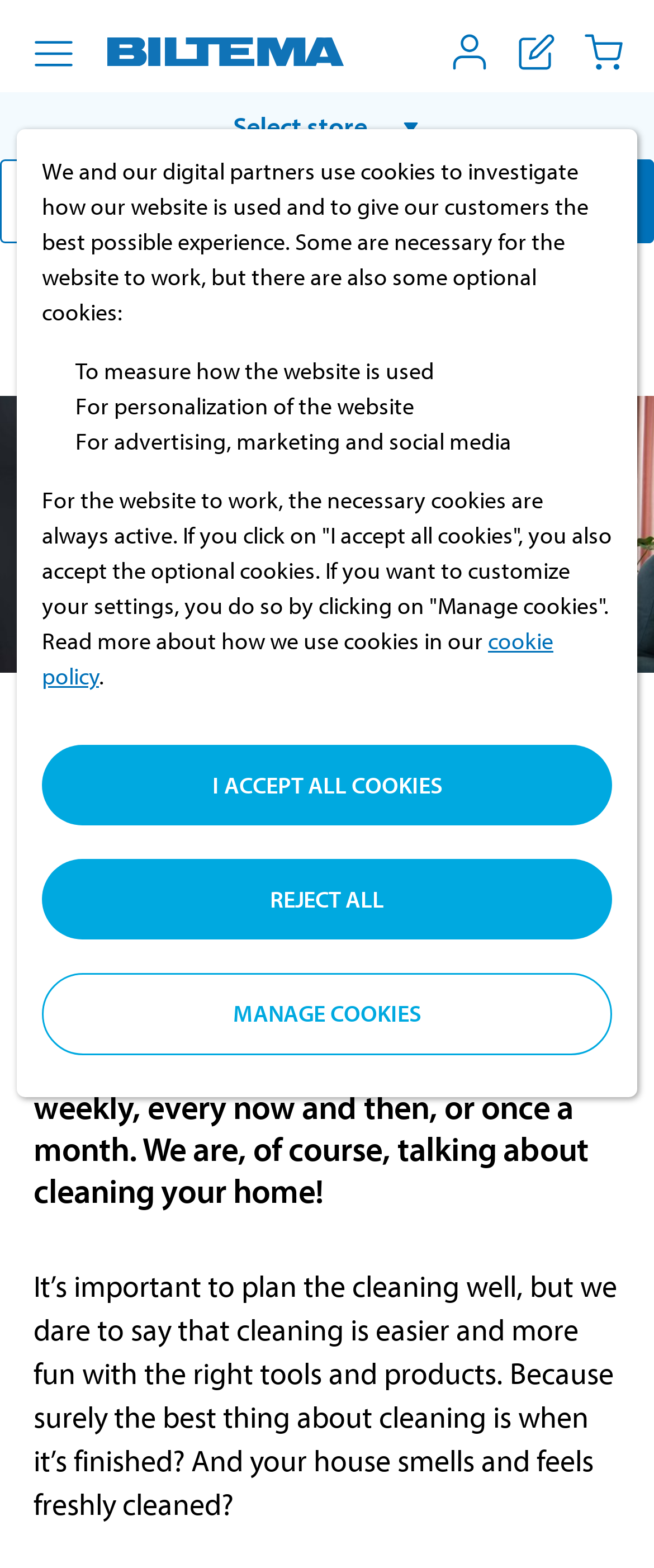Summarize the webpage with intricate details.

The webpage is about cleaning and provides information on effective cleaning tools and detergents. At the top left corner, there is a button for menu alternatives, followed by the Biltema logo, which is an image. To the right of the logo, there is a static text "Select store". On the top right corner, there are three buttons: "Log in to My Biltema", "Show shopping list", and "Cart". Below these buttons, there is a search bar with a search button on the right side.

Below the search bar, there is a navigation section with links to "Start", "News and inspiration", and "Inspiration". Following this section, there is a heading "Spotless Cleaning Results – how to clean like a pro" with an image below it. The image is accompanied by two paragraphs of text discussing the importance of cleaning and how it can be made easier with the right tools and products.

Further down the page, there is a section about cookies, explaining how they are used on the website. This section includes four static texts describing the different types of cookies used, followed by three buttons: "I accept all cookies", "Reject all", and "Manage cookies". Each button has a corresponding static text describing its function.